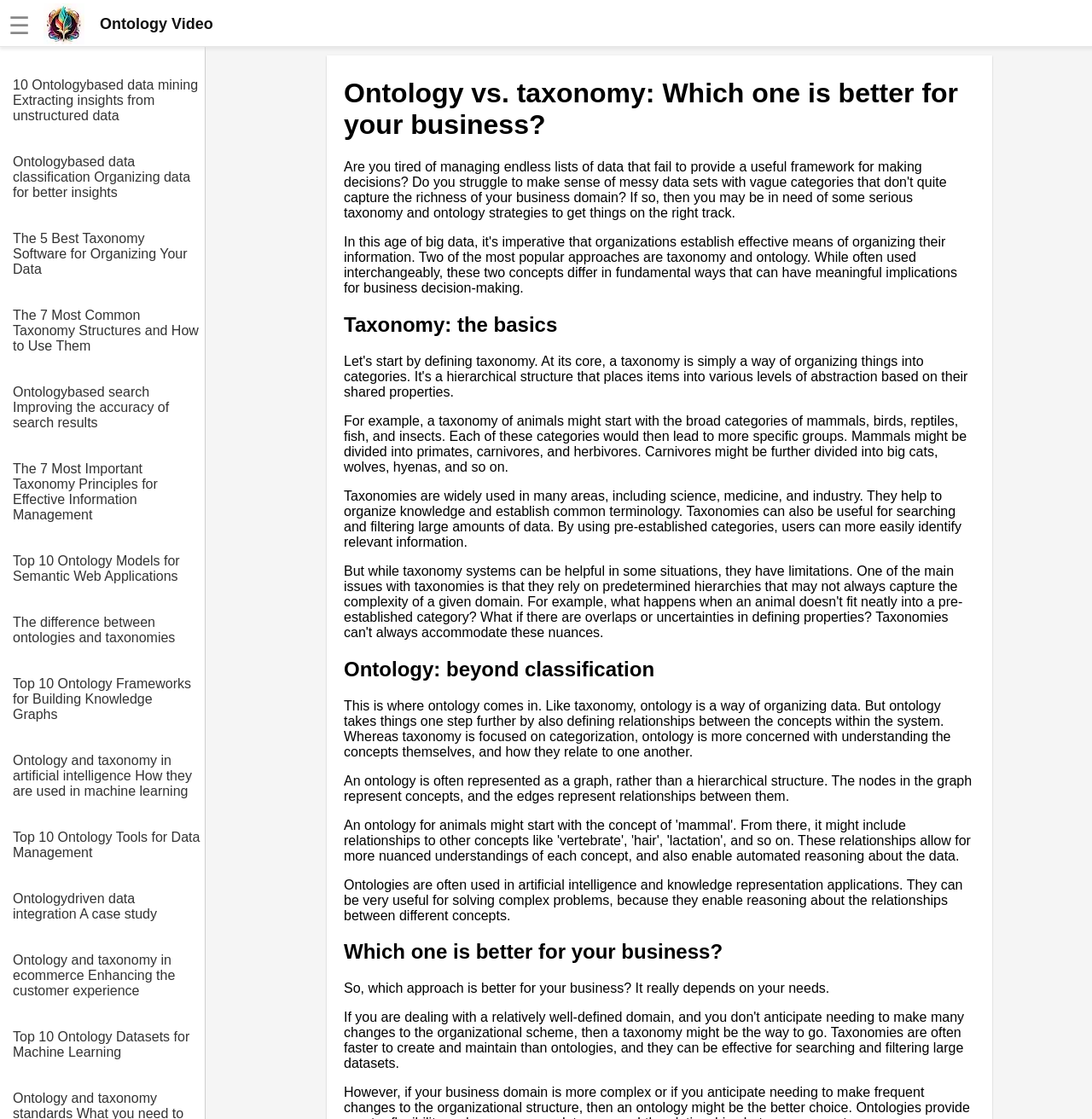Construct a comprehensive caption that outlines the webpage's structure and content.

The webpage is about comparing ontology and taxonomy, and determining which one is better for a business. At the top left corner, there is a hamburger menu icon ☰, followed by a logo and the website's name "Ontology Video". Below this, there are 12 links to various articles related to ontology and taxonomy, such as "10 Ontology-based data mining" and "The 7 Most Common Taxonomy Structures".

The main content of the webpage is divided into four sections. The first section, "Ontology vs. taxonomy: Which one is better for your business?", is a heading that spans across the top of the content area. The second section, "Taxonomy: the basics", explains what taxonomy is, providing an example of a taxonomy of animals and its uses in various fields. This section consists of two paragraphs of text.

The third section, "Ontology: beyond classification", explains the concept of ontology, highlighting its differences from taxonomy. It describes how ontology defines relationships between concepts and is often represented as a graph. This section also consists of two paragraphs of text.

The final section, "Which one is better for your business?", concludes the webpage by stating that the choice between ontology and taxonomy depends on the business's needs. This section has a single paragraph of text. Overall, the webpage provides a comprehensive comparison of ontology and taxonomy, and guides the reader in determining which approach is better suited for their business.